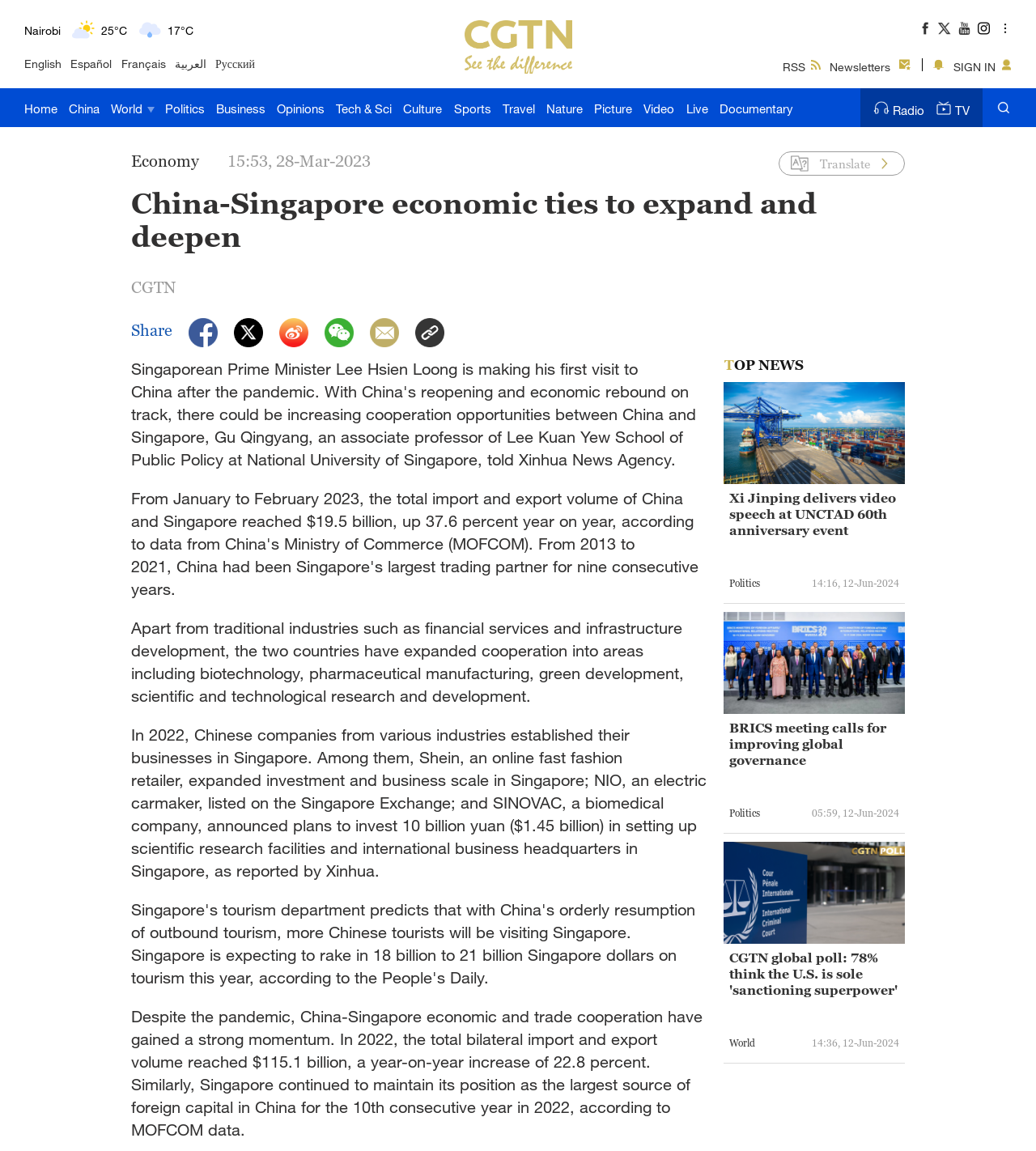Please find the bounding box coordinates of the section that needs to be clicked to achieve this instruction: "Translate the page".

[0.791, 0.136, 0.84, 0.148]